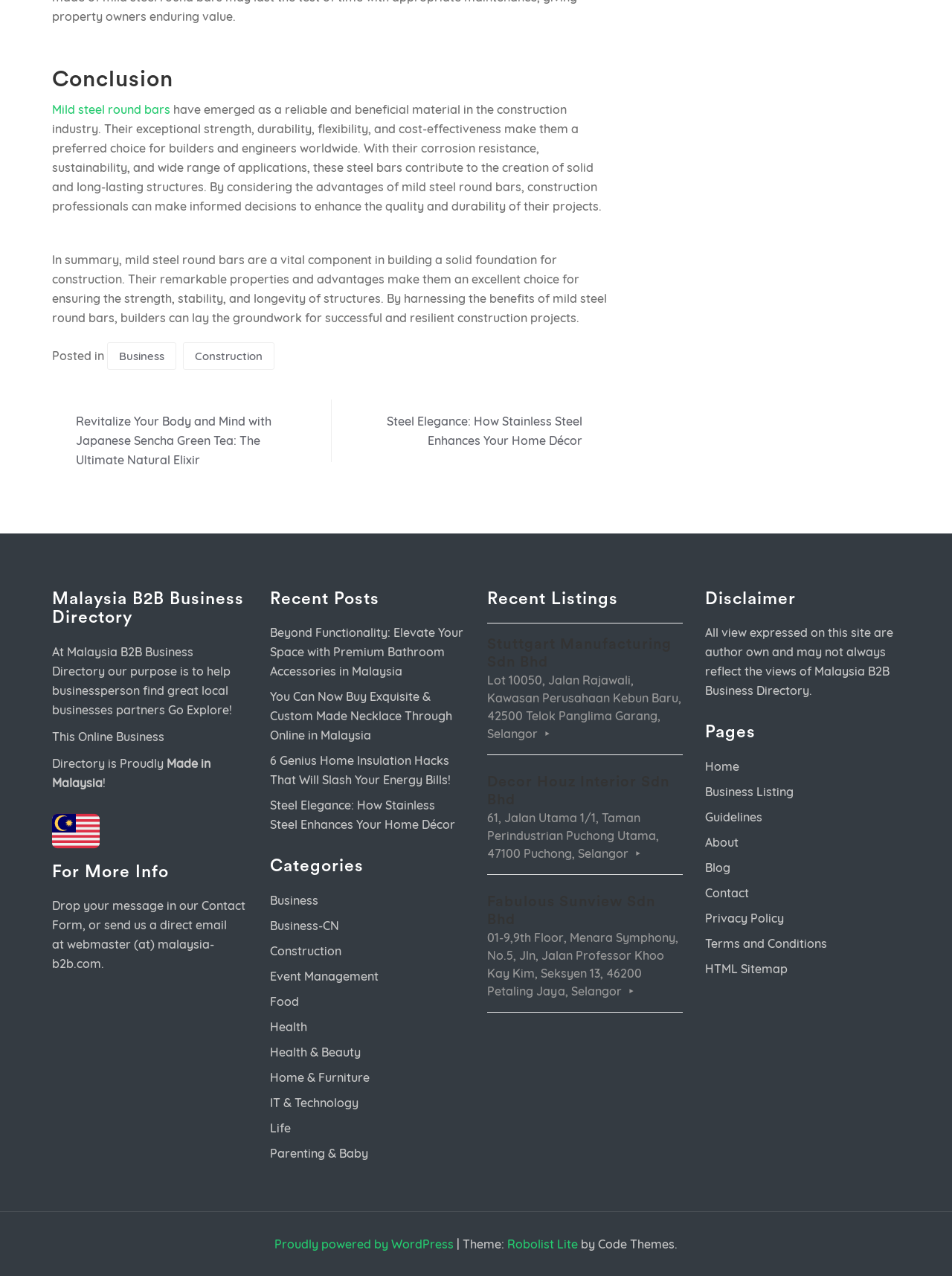Please respond to the question with a concise word or phrase:
What is the purpose of Malaysia B2B Business Directory?

Help businessperson find great local businesses partners